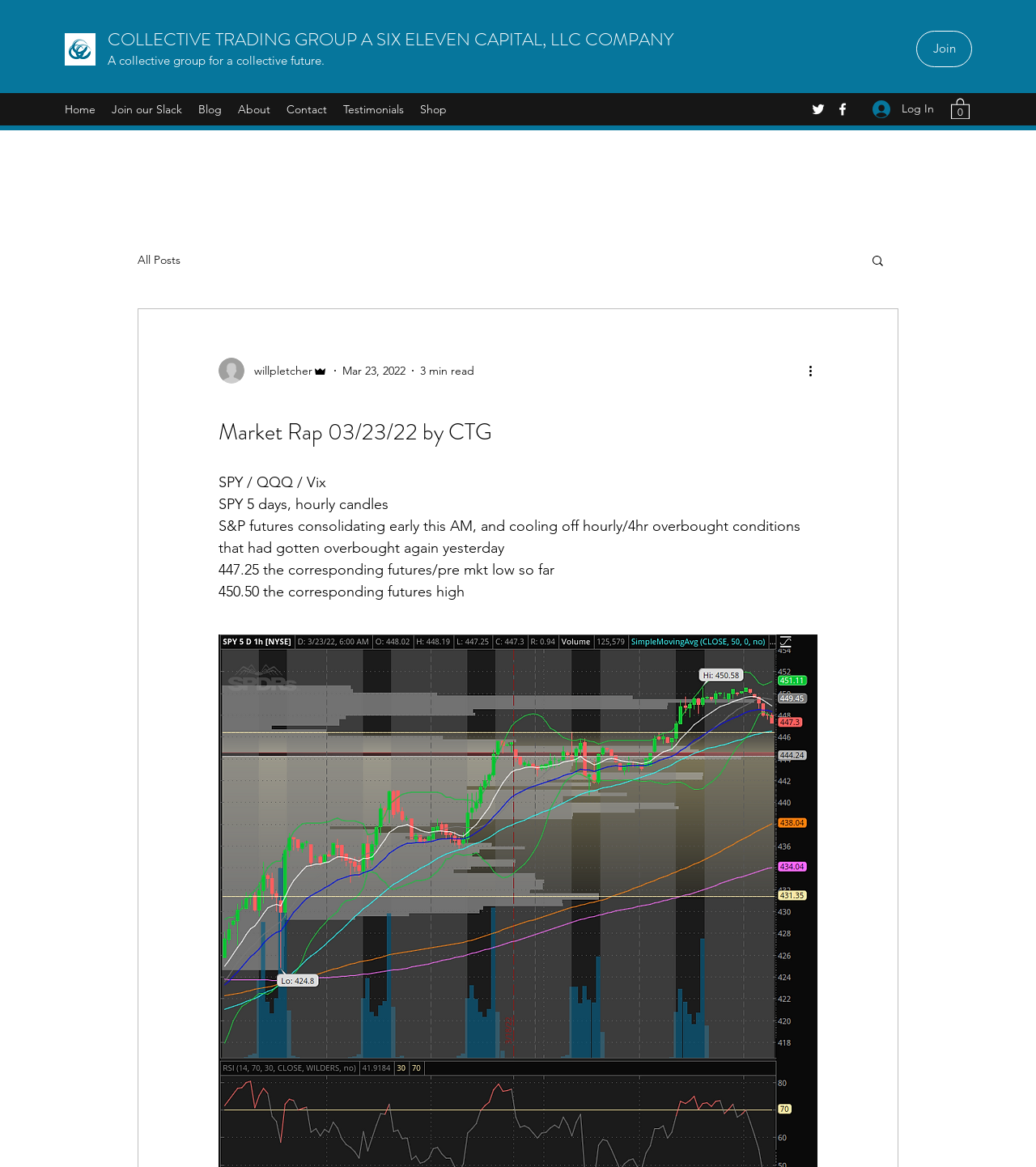Given the description Join our Slack, predict the bounding box coordinates of the UI element. Ensure the coordinates are in the format (top-left x, top-left y, bottom-right x, bottom-right y) and all values are between 0 and 1.

[0.1, 0.083, 0.184, 0.104]